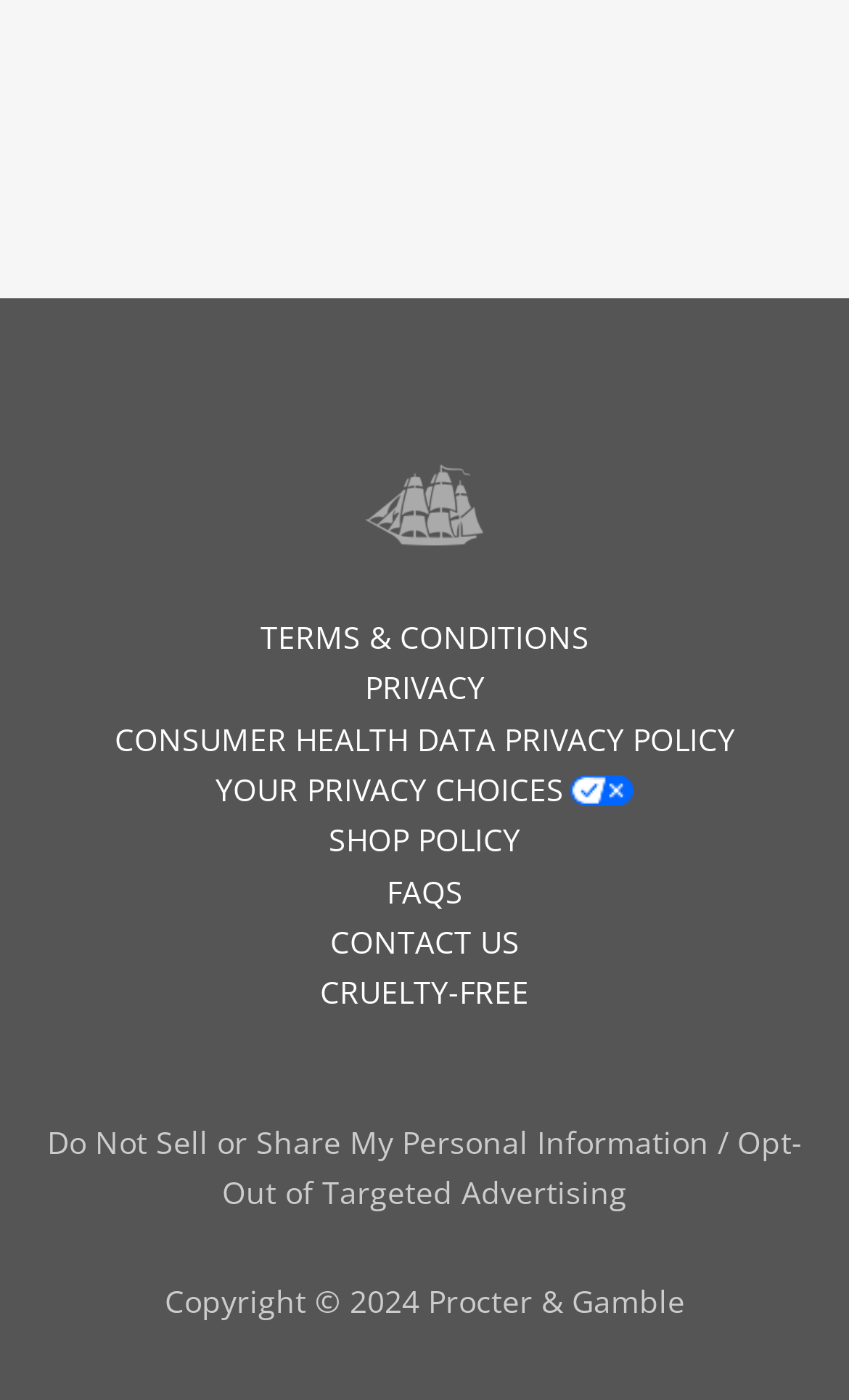Given the description "Terms & Conditions", provide the bounding box coordinates of the corresponding UI element.

[0.064, 0.437, 0.936, 0.474]